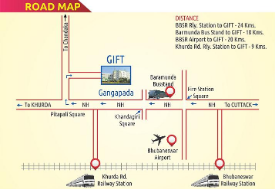Offer a detailed narrative of the scene depicted in the image.

The image illustrates a detailed road map highlighting key locations and distances related to the Gandhi Institute for Technology (GIFT) situated in Gangapada. Prominently marked are significant routes, including NH-5, along with important landmarks such as the Bhubaneswar Airport and various railway stations. Distances to GIFT from nearby points of interest are clearly indicated, for instance, the distance from Bhubaneswar Railway Station is approximately 18 km, and from the airport, it's about 20 km. The visual layout serves not only as a navigational aid for visitors but also showcases essential travel information to facilitate easy access to the institute.